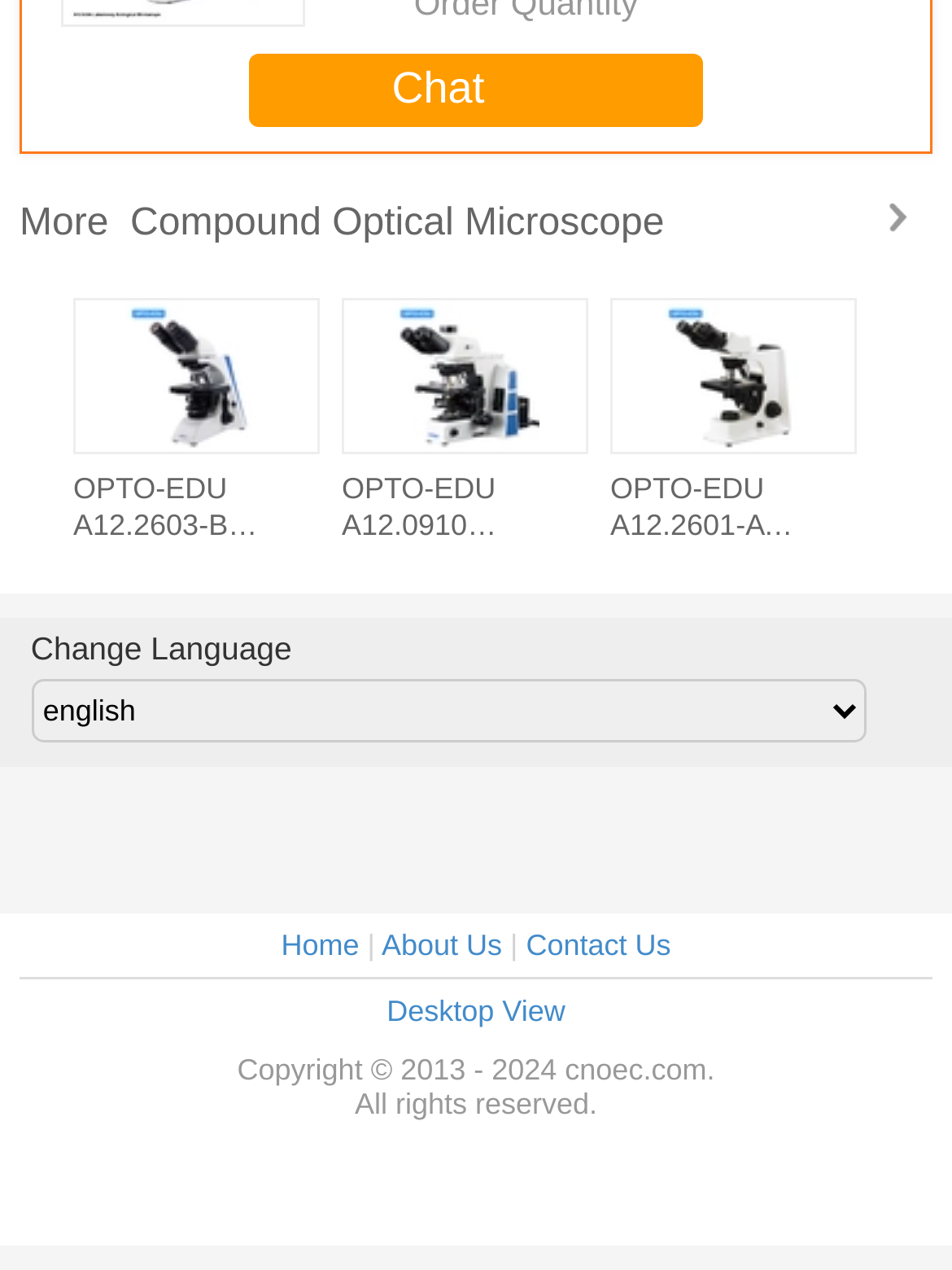What is the name of the first microscope?
Give a detailed response to the question by analyzing the screenshot.

The first microscope is listed as a link on the webpage, and its name is 'OPTO-EDU A12.2603-B Laboratory Biological Microscope, Binocular, Infinity Plan, Quintuple'. This information can be obtained by looking at the text of the first link on the webpage.